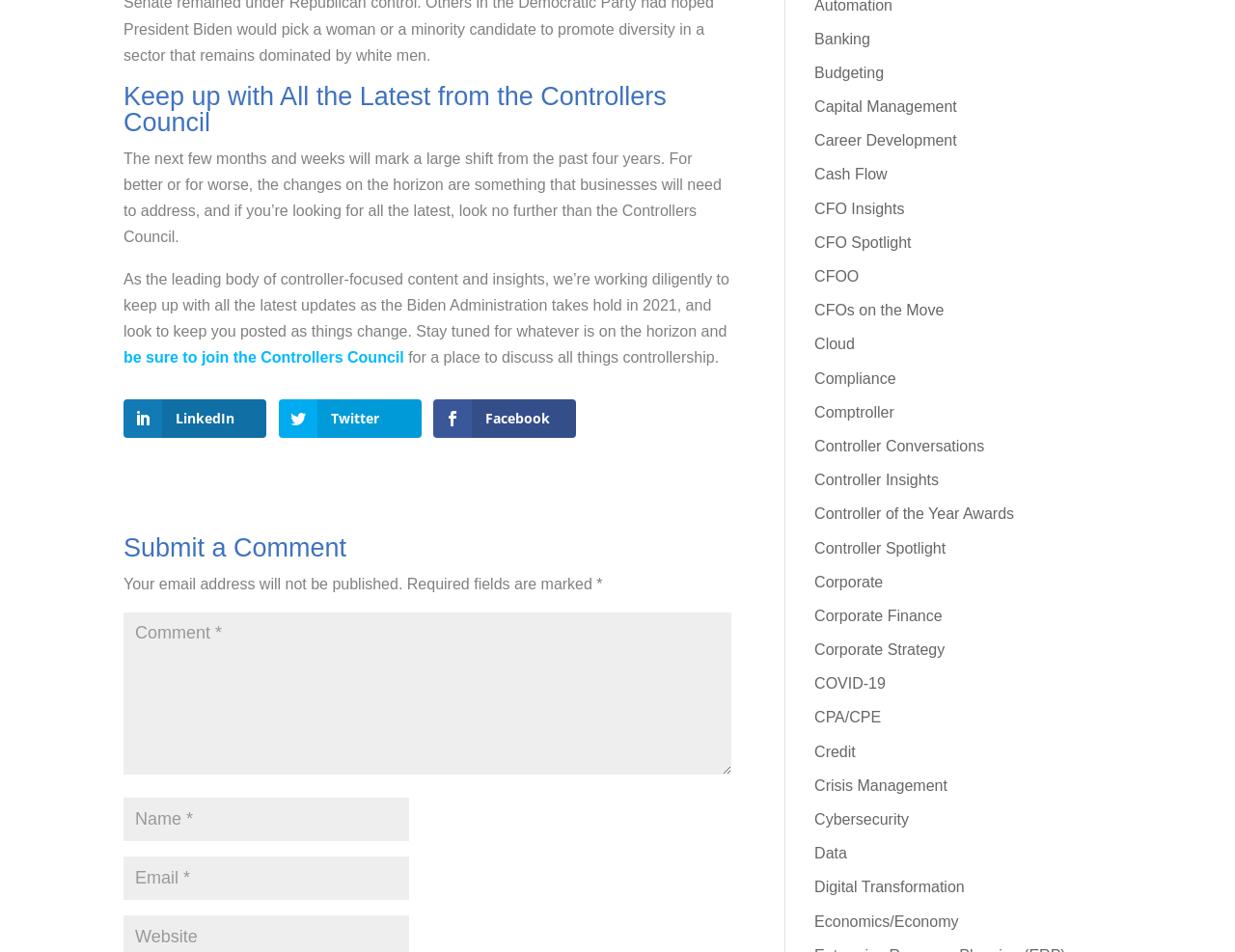Identify the bounding box of the HTML element described here: "Controller Conversations". Provide the coordinates as four float numbers between 0 and 1: [left, top, right, bottom].

[0.659, 0.46, 0.797, 0.477]